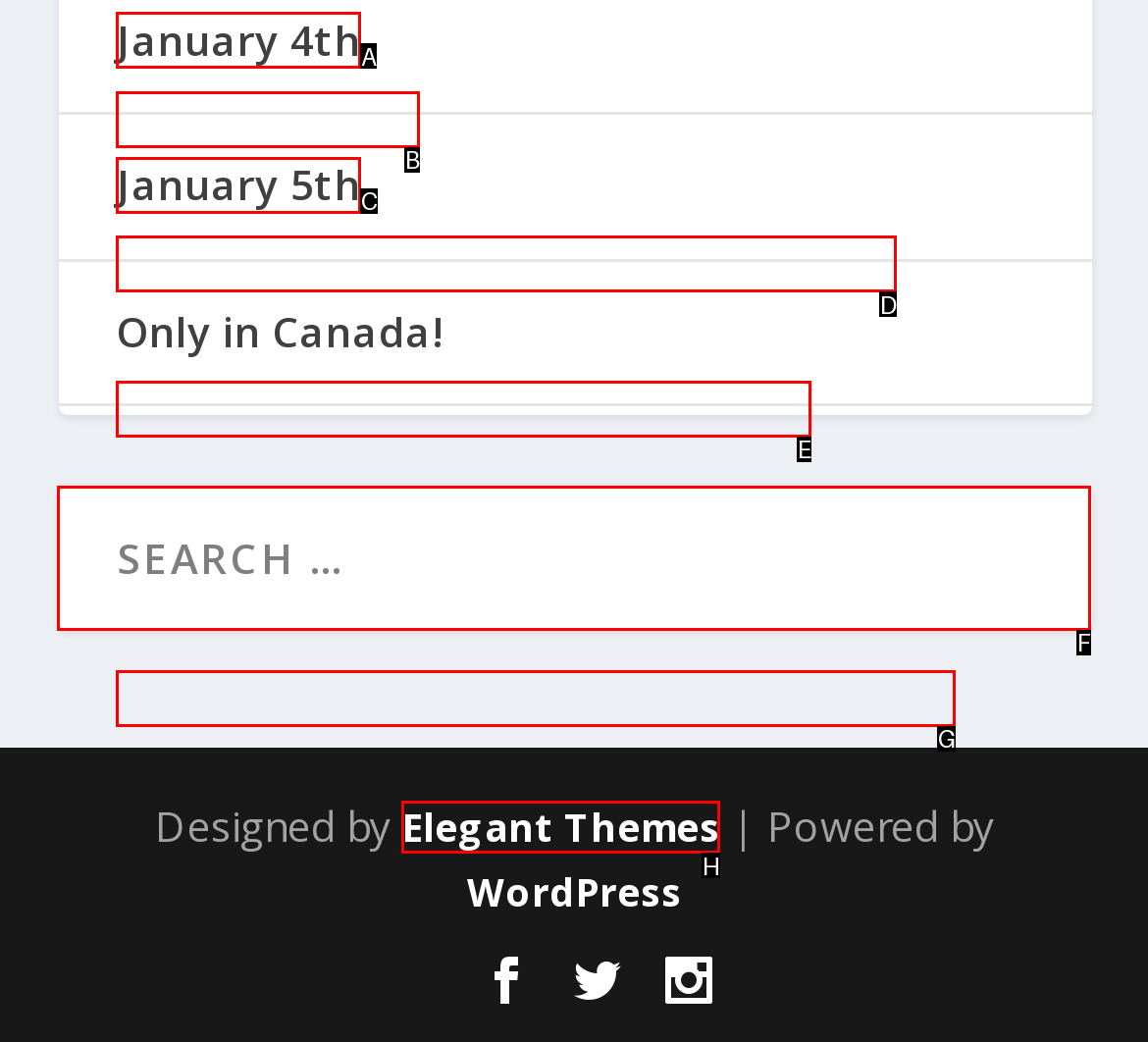Select the option I need to click to accomplish this task: Share via Facebook
Provide the letter of the selected choice from the given options.

None